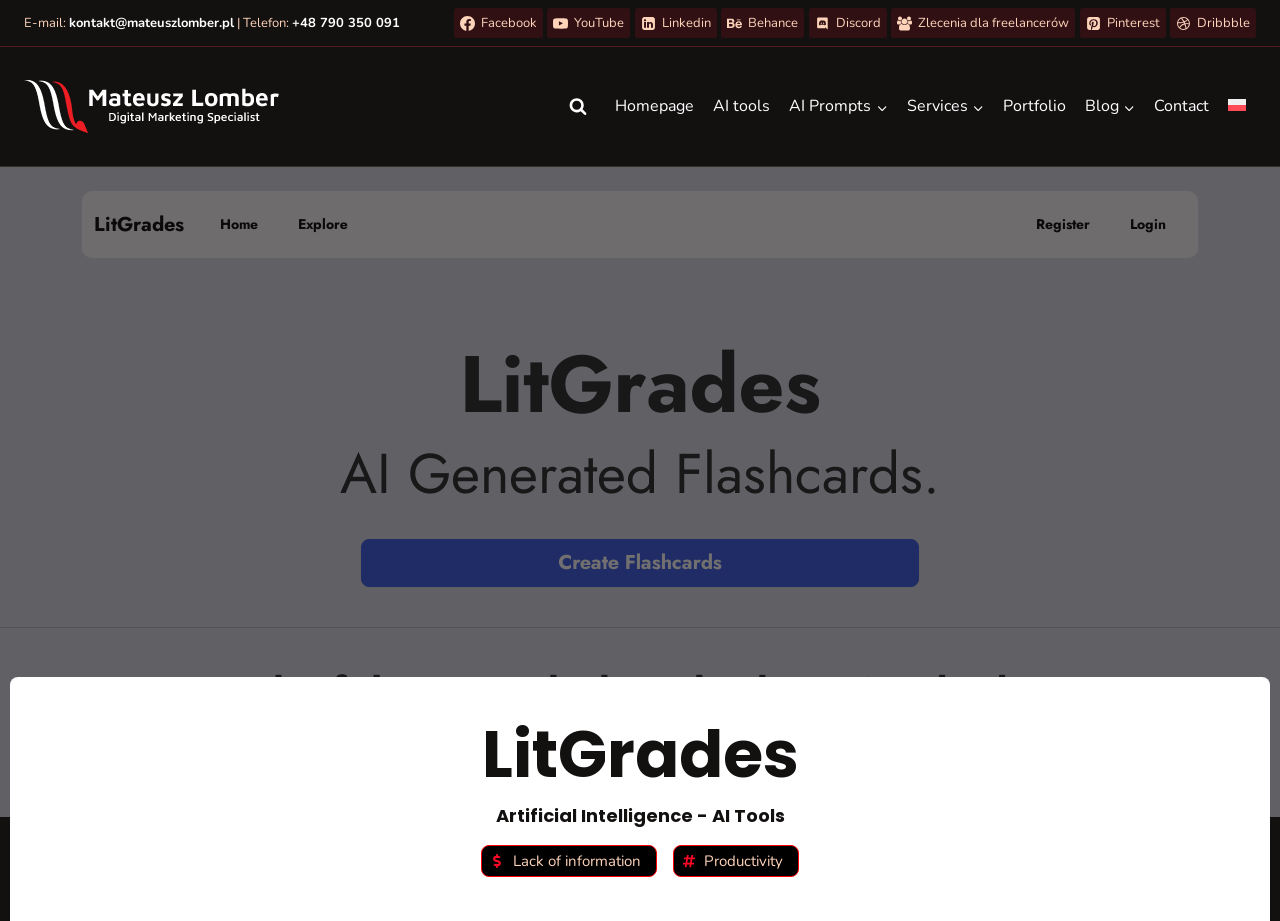Locate the bounding box coordinates of the clickable area to execute the instruction: "Visit Facebook page". Provide the coordinates as four float numbers between 0 and 1, represented as [left, top, right, bottom].

[0.354, 0.009, 0.424, 0.041]